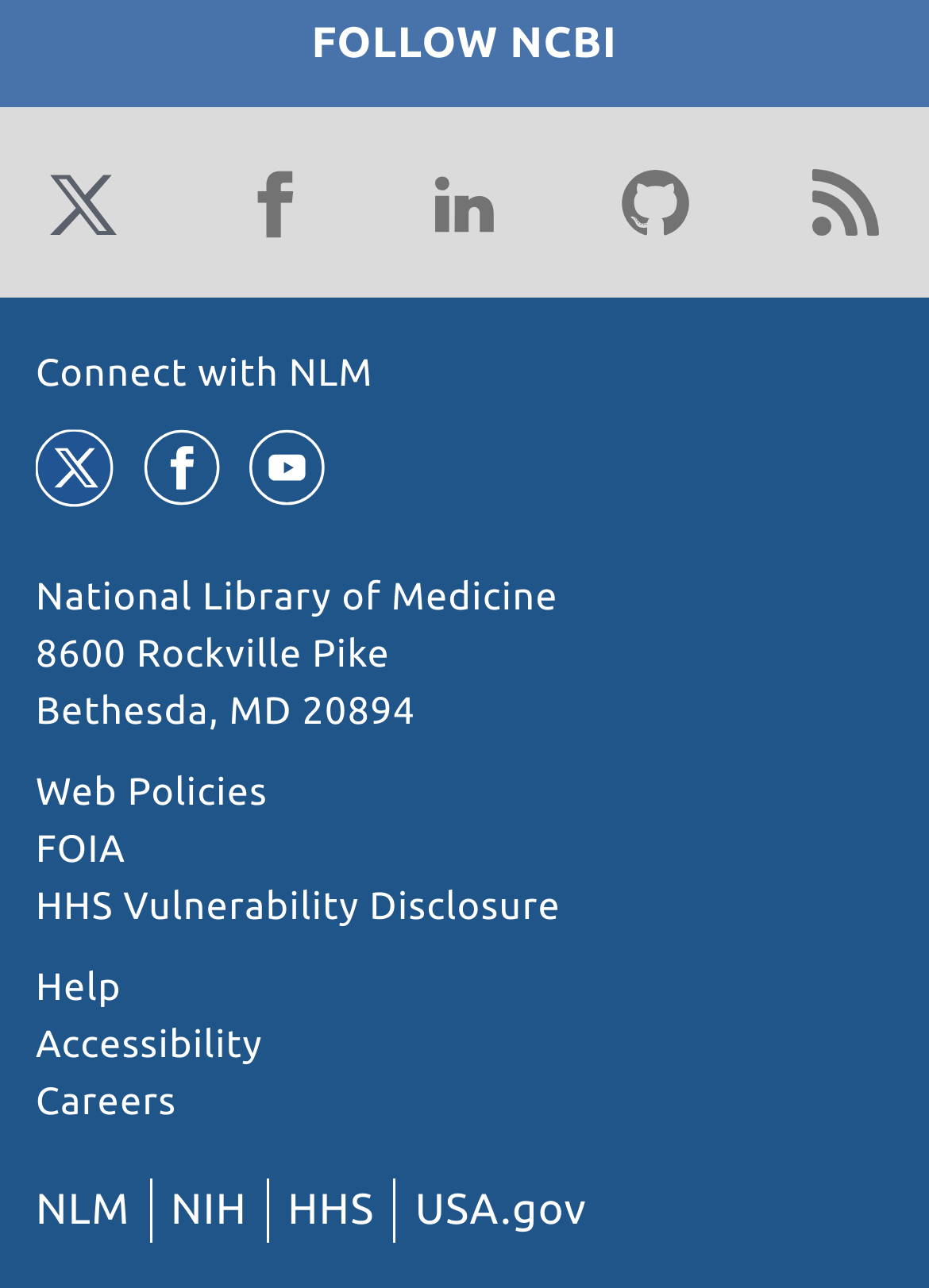From the webpage screenshot, identify the region described by alt="German". Provide the bounding box coordinates as (top-left x, top-left y, bottom-right x, bottom-right y), with each value being a floating point number between 0 and 1.

None